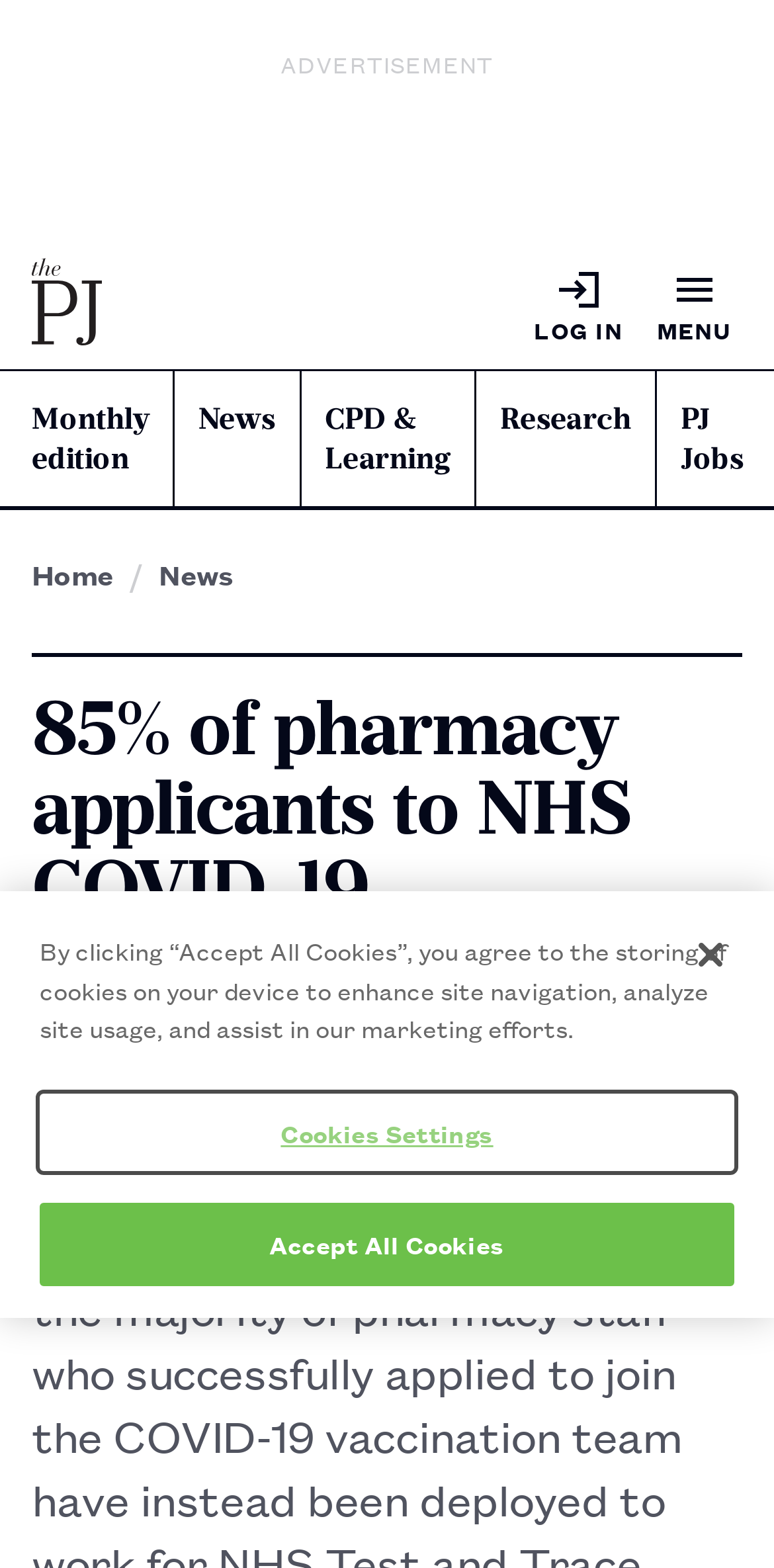Kindly provide the bounding box coordinates of the section you need to click on to fulfill the given instruction: "Go to the news page".

[0.226, 0.237, 0.386, 0.297]